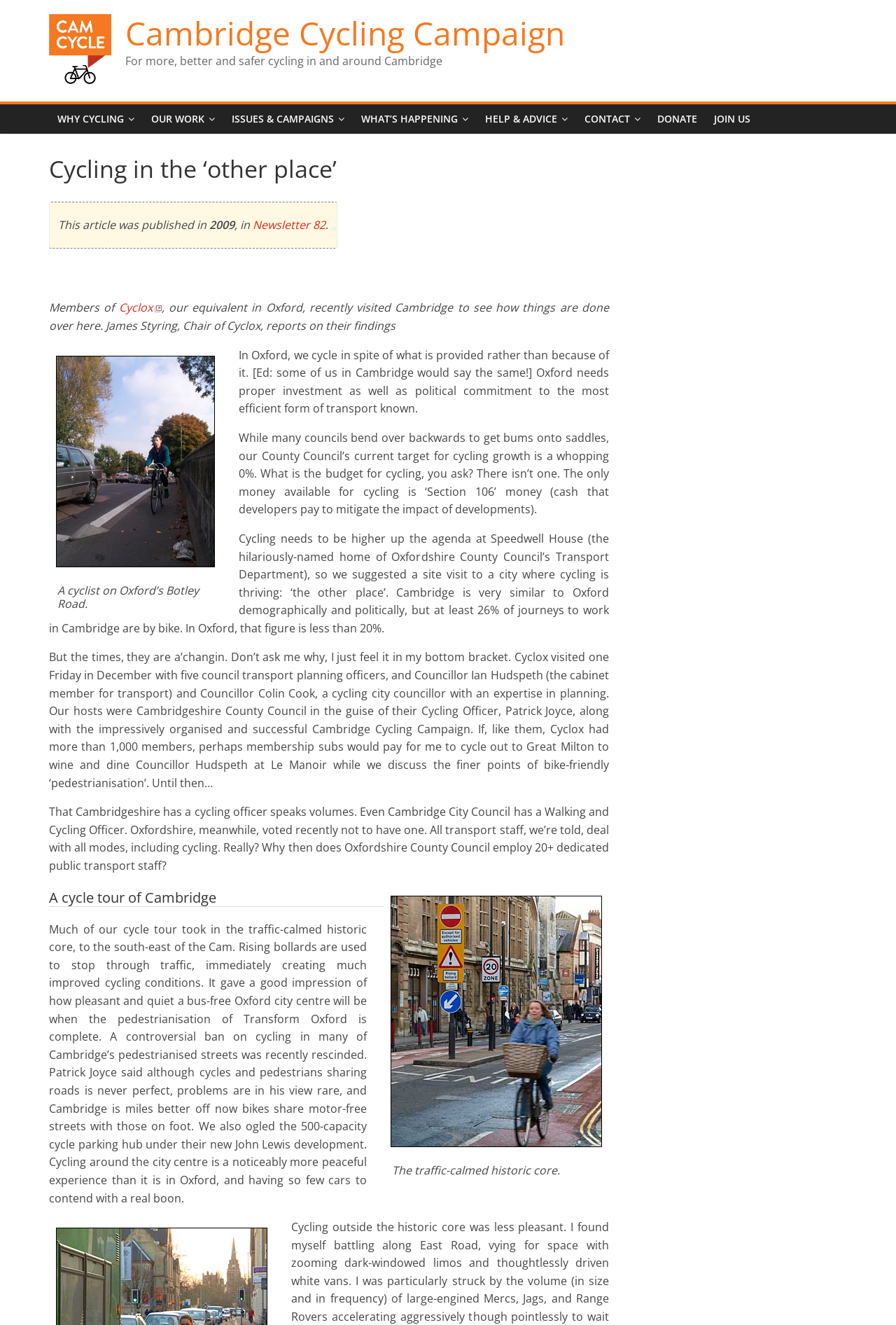Extract the bounding box coordinates of the UI element described by: "Our work". The coordinates should include four float numbers ranging from 0 to 1, e.g., [left, top, right, bottom].

[0.159, 0.079, 0.249, 0.101]